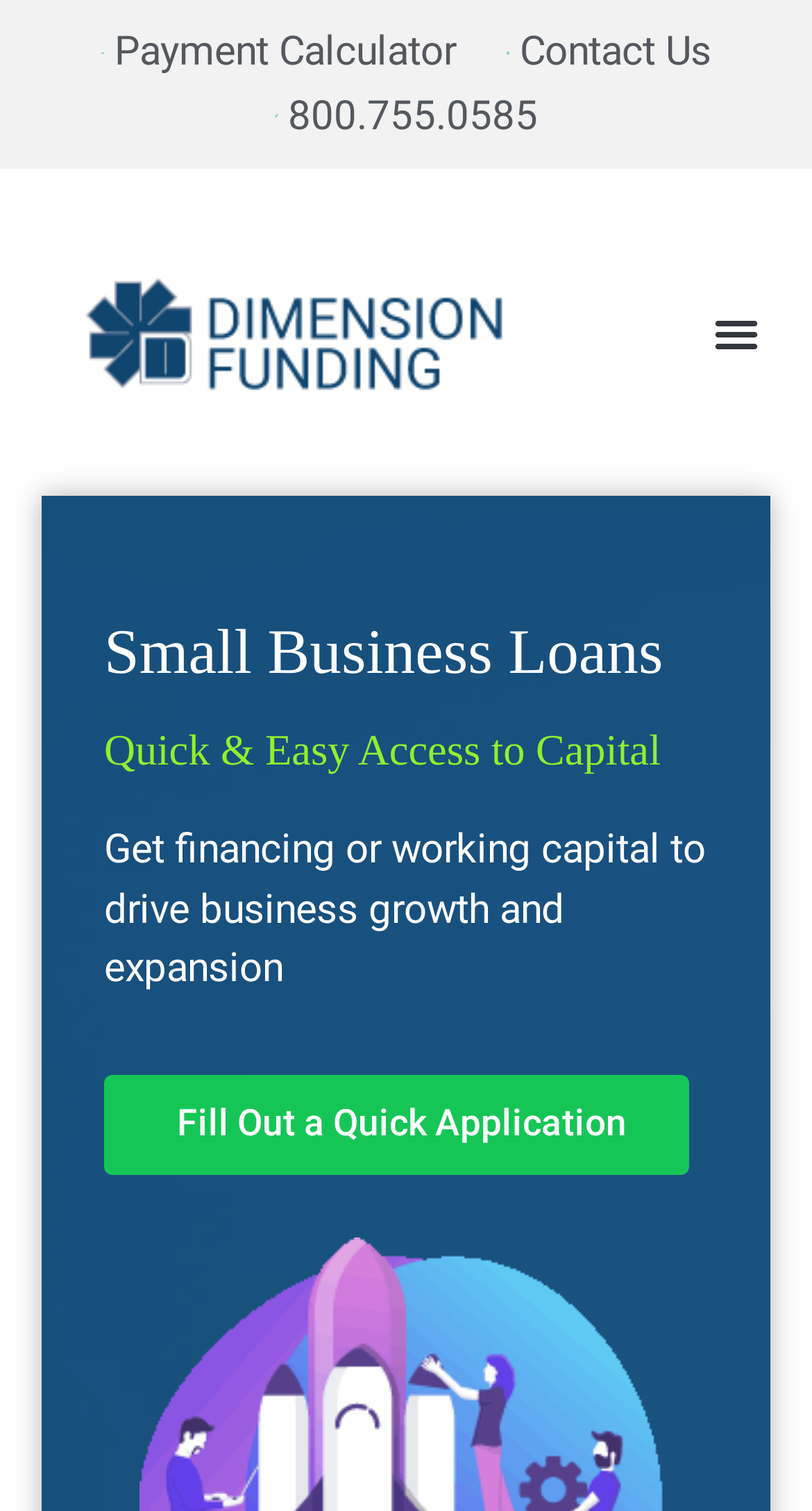What is the name of the company?
Please interpret the details in the image and answer the question thoroughly.

I found the company name by looking at the root element which has the text 'Small Business Loans & Financing | Dimension Funding'.